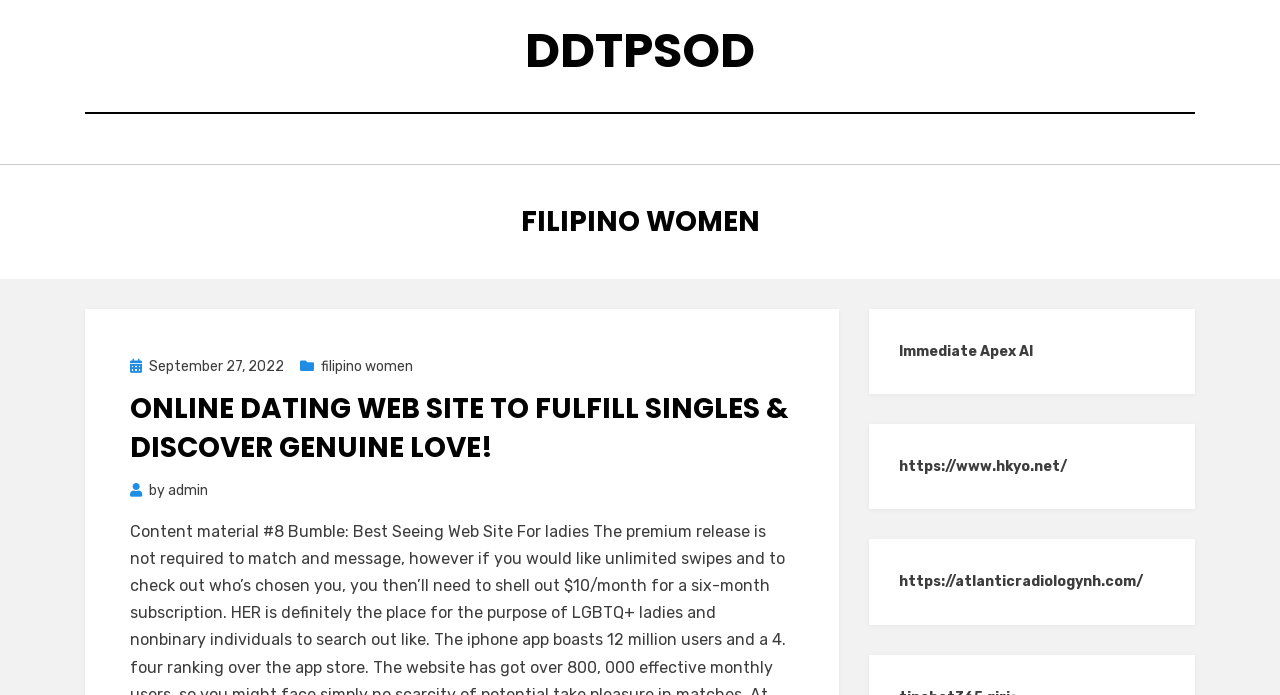Identify the bounding box coordinates of the clickable section necessary to follow the following instruction: "view September 27, 2022 post". The coordinates should be presented as four float numbers from 0 to 1, i.e., [left, top, right, bottom].

[0.102, 0.515, 0.222, 0.54]